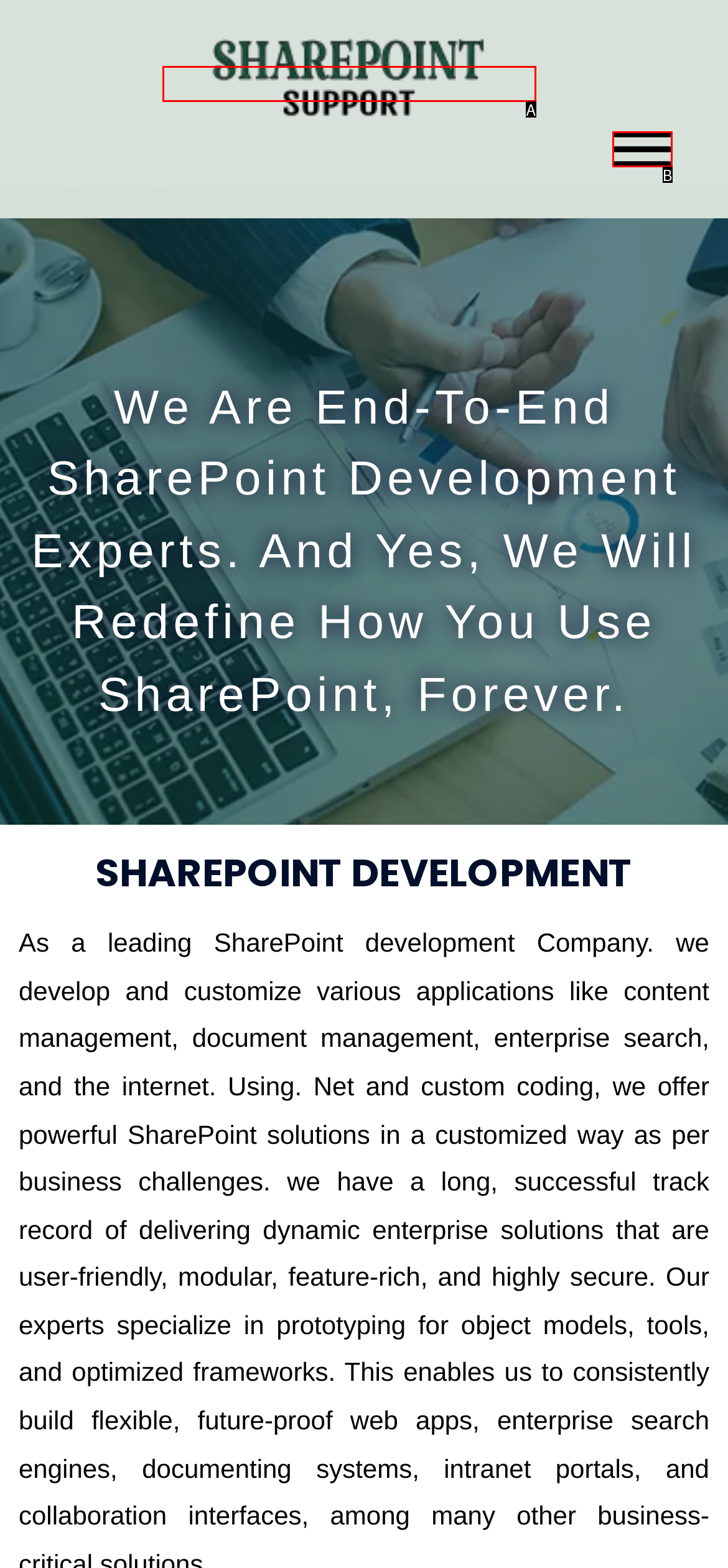Identify which HTML element matches the description: alt="SharePoint". Answer with the correct option's letter.

A